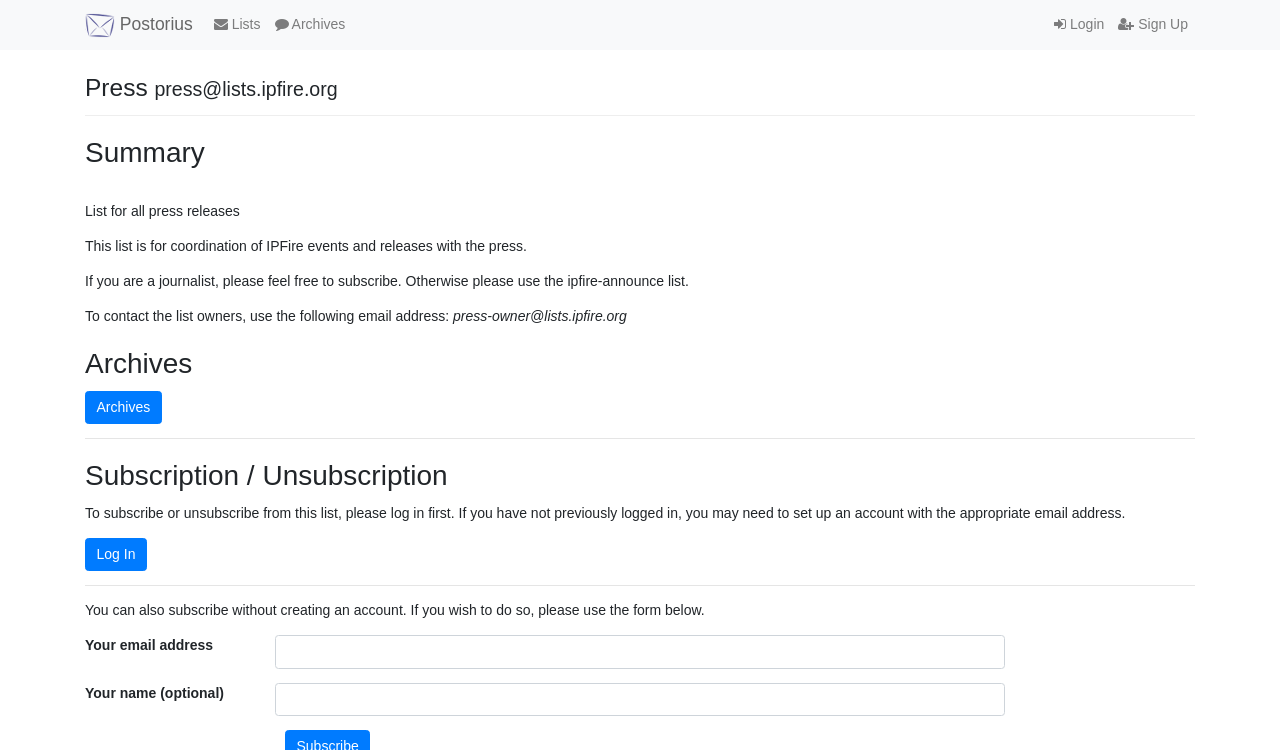Locate the bounding box coordinates of the item that should be clicked to fulfill the instruction: "Login".

[0.818, 0.01, 0.868, 0.056]